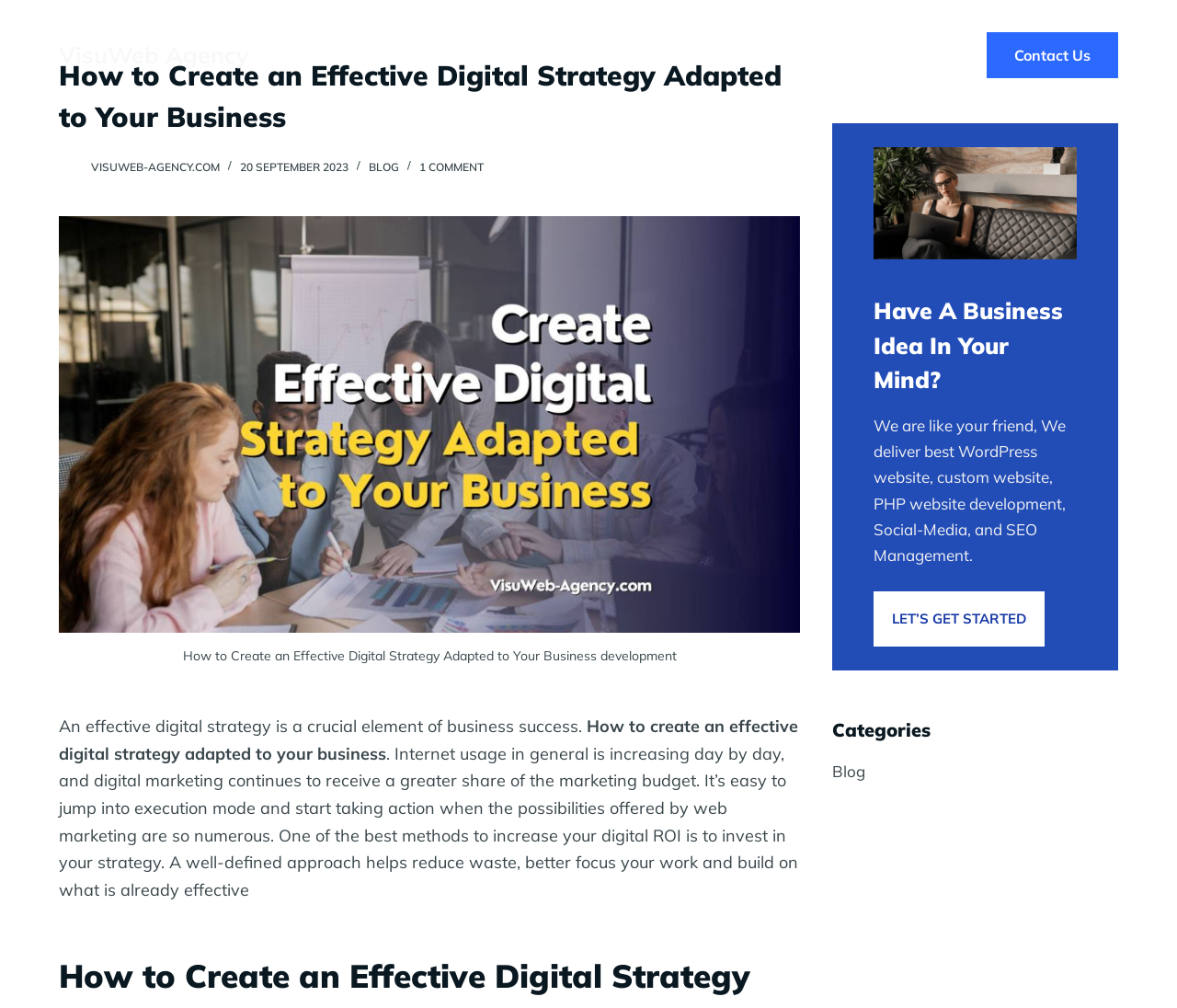Please identify the bounding box coordinates of the element on the webpage that should be clicked to follow this instruction: "Contact Us". The bounding box coordinates should be given as four float numbers between 0 and 1, formatted as [left, top, right, bottom].

[0.838, 0.032, 0.95, 0.078]